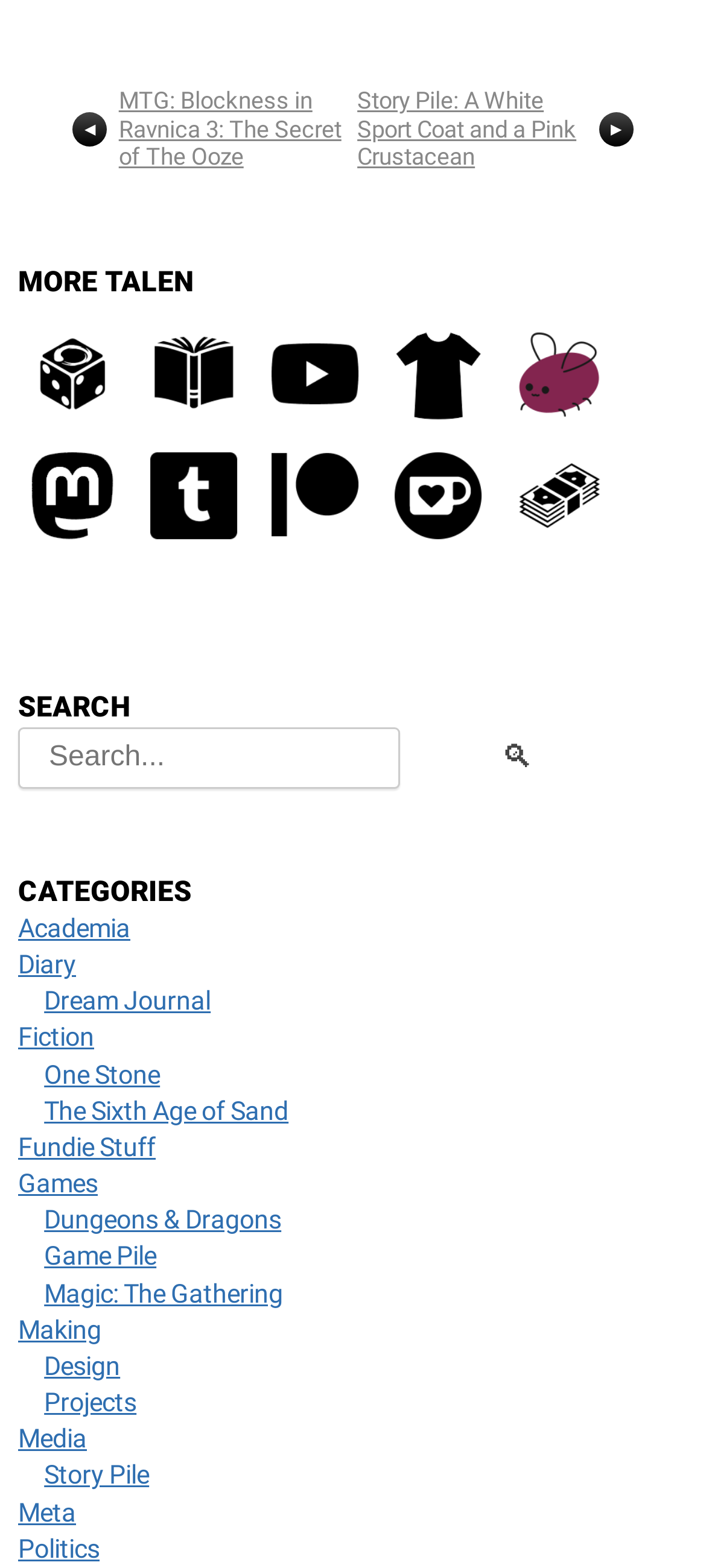What is the category of the link 'Dungeons & Dragons'?
Based on the screenshot, respond with a single word or phrase.

Games